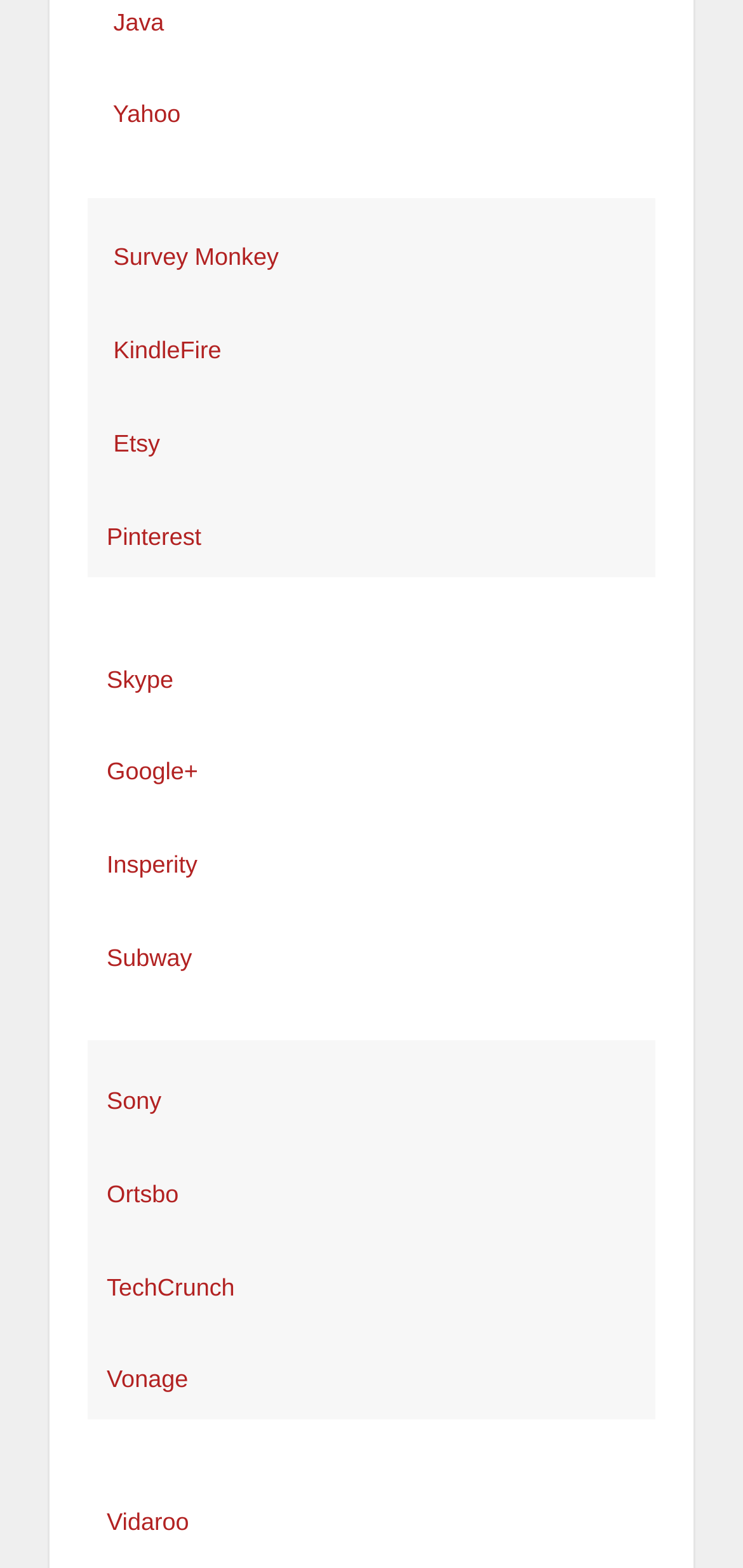Please provide a short answer using a single word or phrase for the question:
What is the last link on the webpage?

Vidaroo